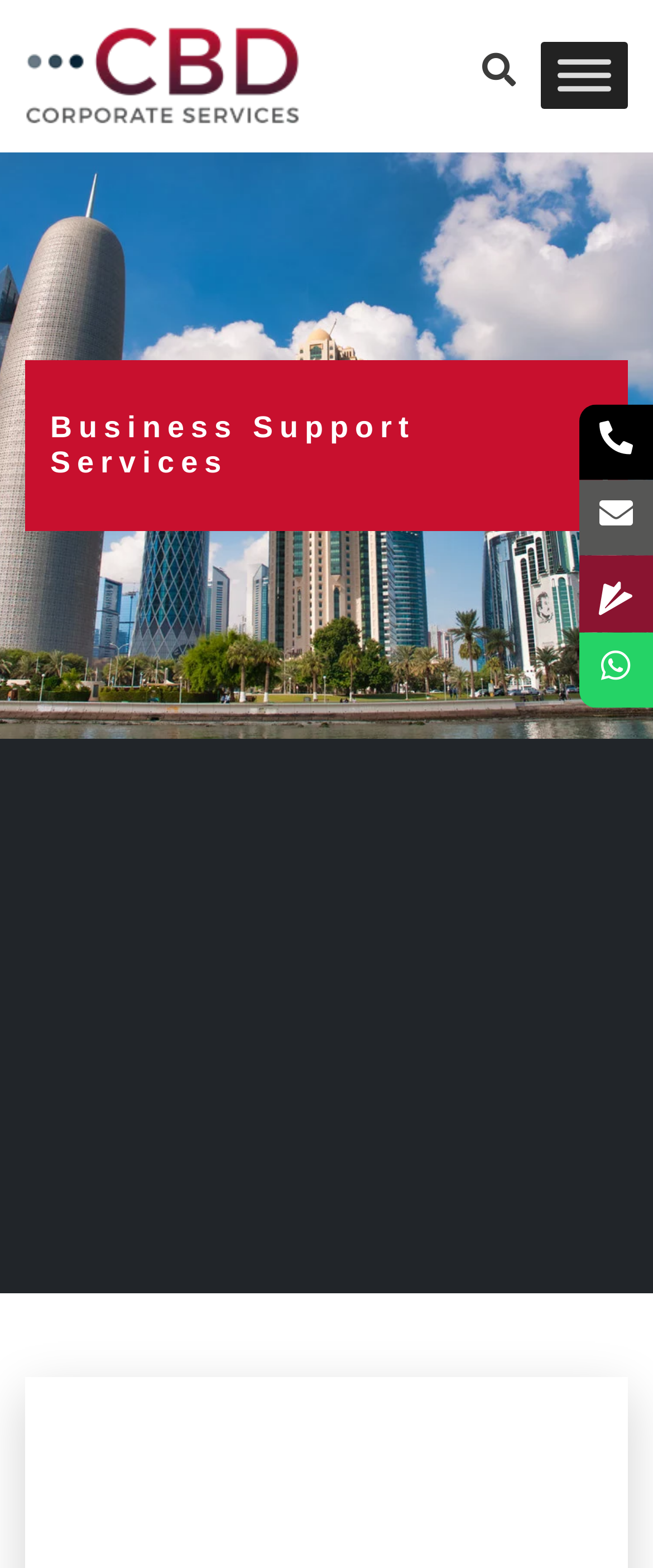Identify and provide the text content of the webpage's primary headline.

Business Support Services